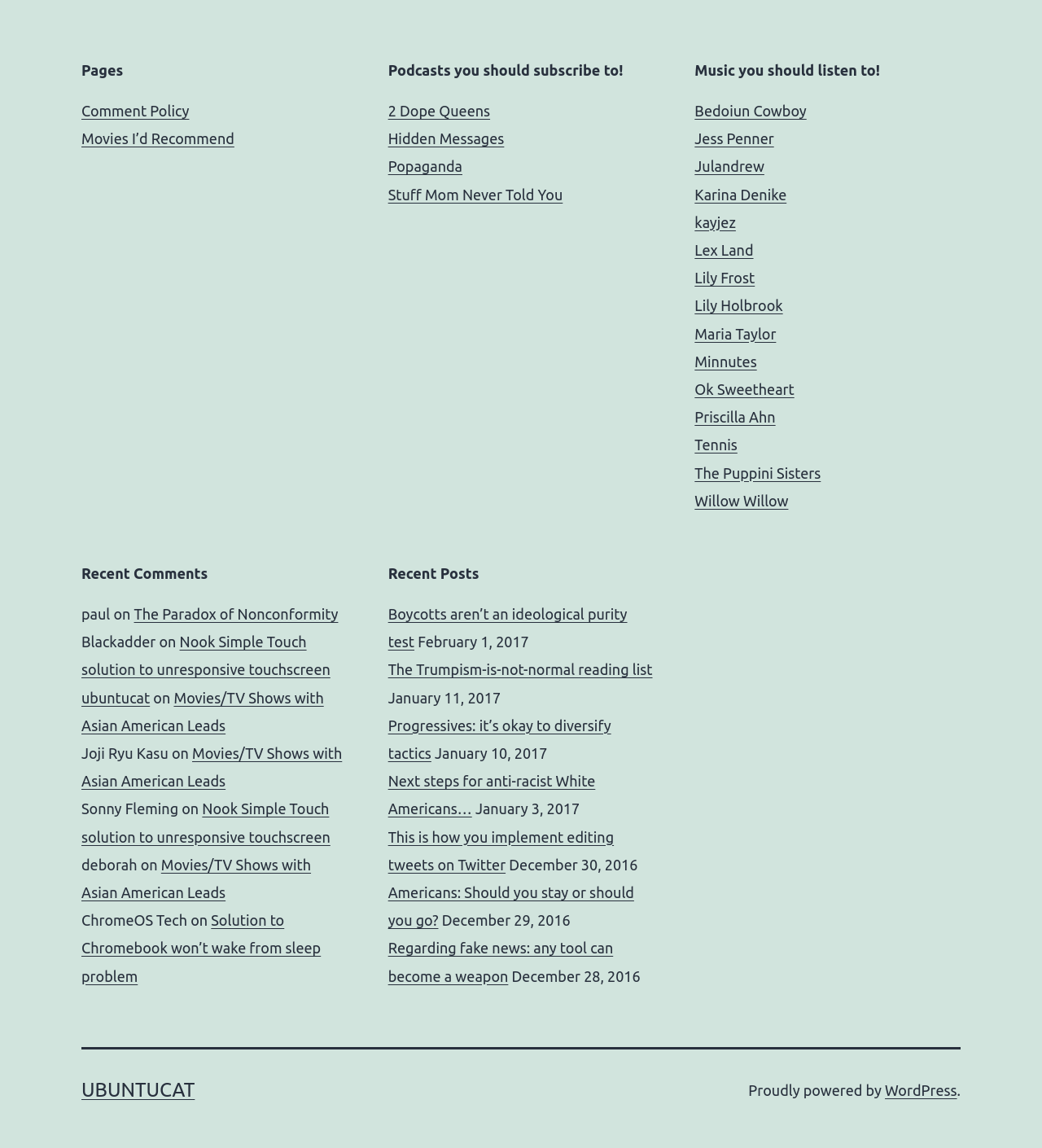Find the bounding box coordinates of the area that needs to be clicked in order to achieve the following instruction: "Click on the 'Home' link". The coordinates should be specified as four float numbers between 0 and 1, i.e., [left, top, right, bottom].

None